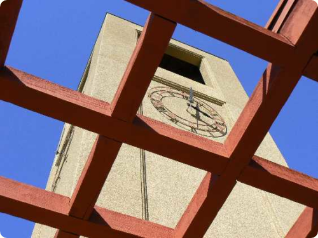Describe the important features and context of the image with as much detail as possible.

The image showcases a striking view of a clock tower, captured from an angle that emphasizes its height and architectural details. The tower, made of a textured, light-colored material, features a prominent clock face adorned with numbers that are clearly visible against the blue sky. Surrounding the tower is a bold, red grid structure that frames the clock, creating a captivating contrast between the warm tones of the grid and the cooler hues of the sky. This artistic perspective draws the viewer's eye upwards, highlighting the elegance of the tower while providing a unique visual interplay between the architectural elements.